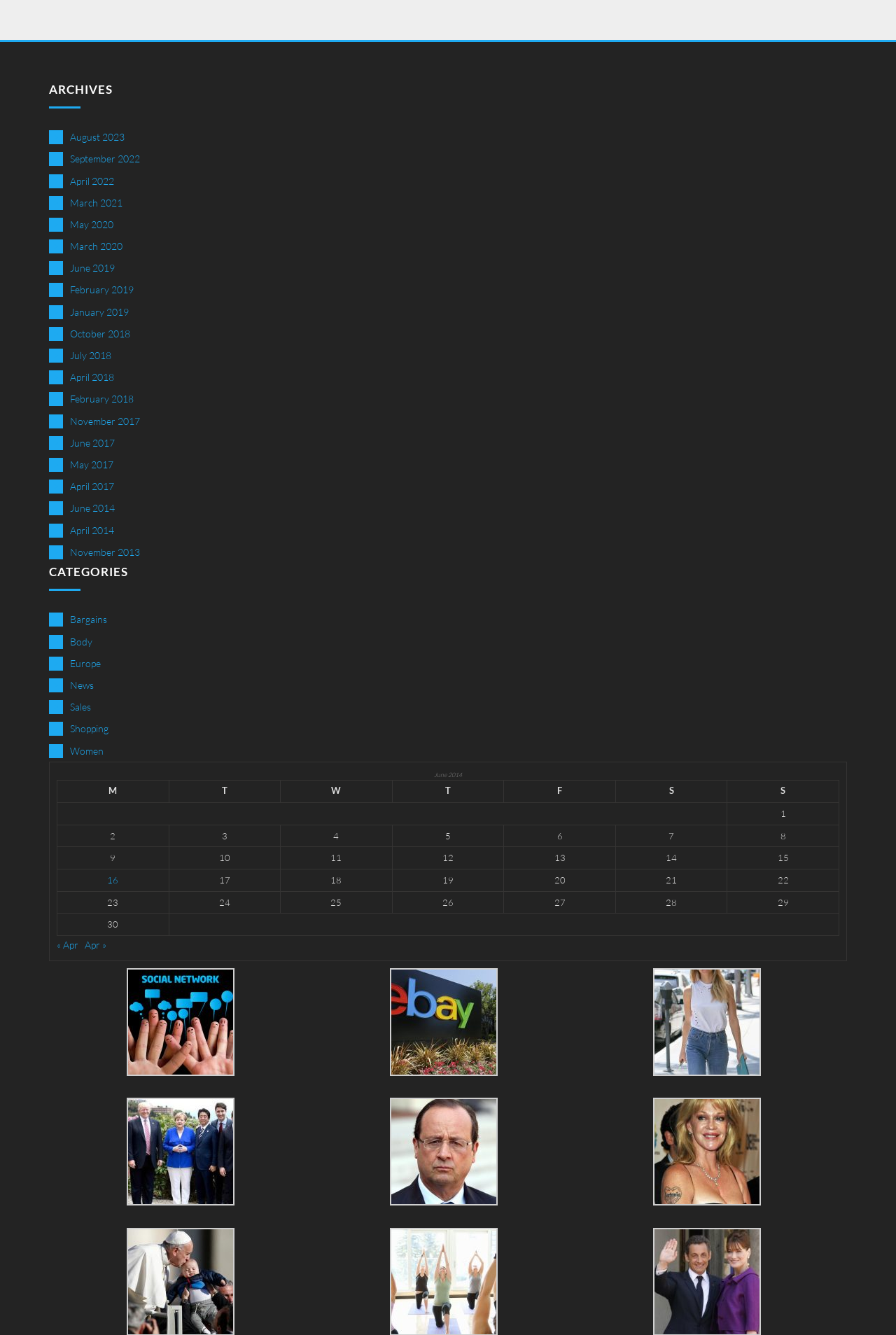Determine the bounding box coordinates for the UI element described. Format the coordinates as (top-left x, top-left y, bottom-right x, bottom-right y) and ensure all values are between 0 and 1. Element description: Shopping

[0.055, 0.539, 0.121, 0.553]